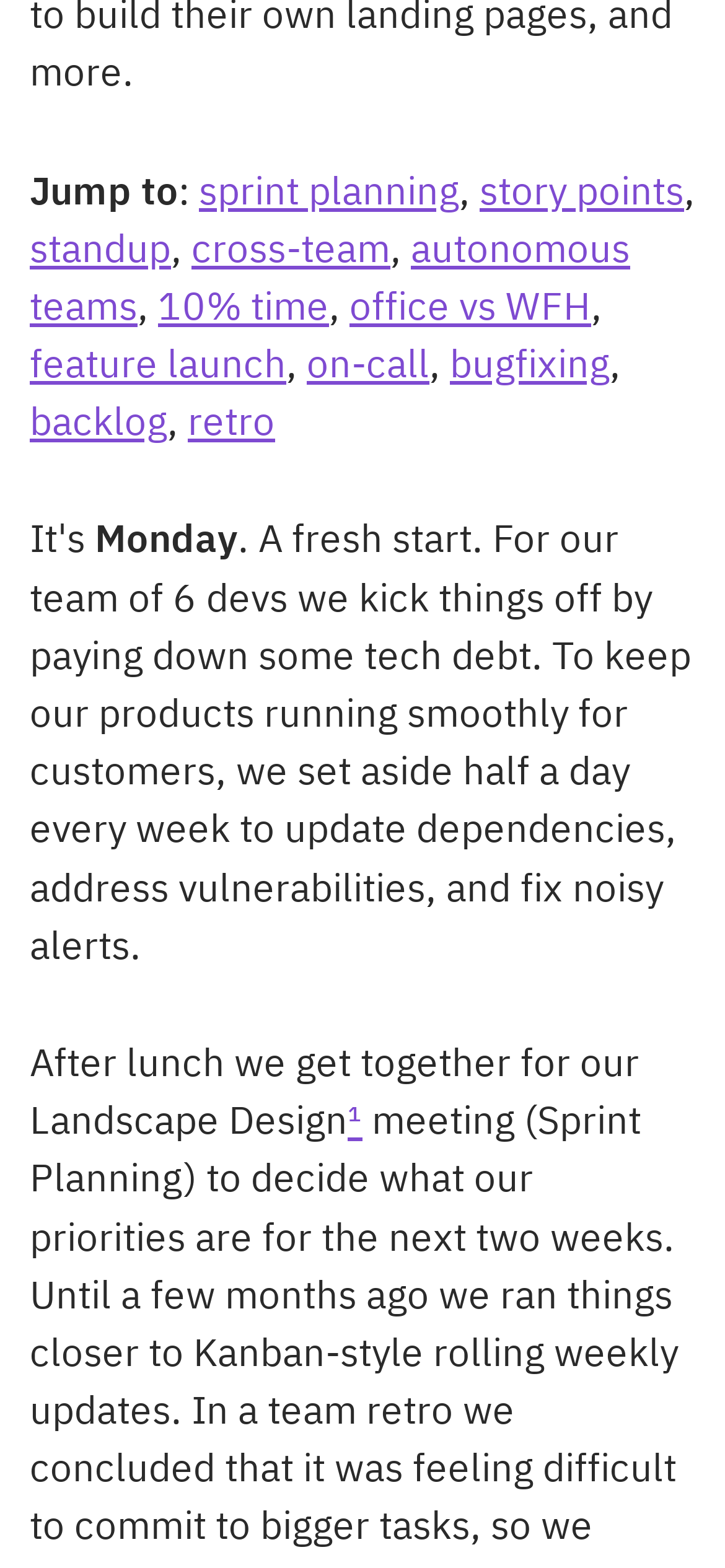What is the topic of the meeting mentioned on the webpage?
Answer the question with detailed information derived from the image.

The topic of the meeting mentioned on the webpage is 'Landscape Design' which is mentioned in the text 'After lunch we get together for our Landscape Design meeting' with a bounding box of [0.041, 0.667, 0.882, 0.729].